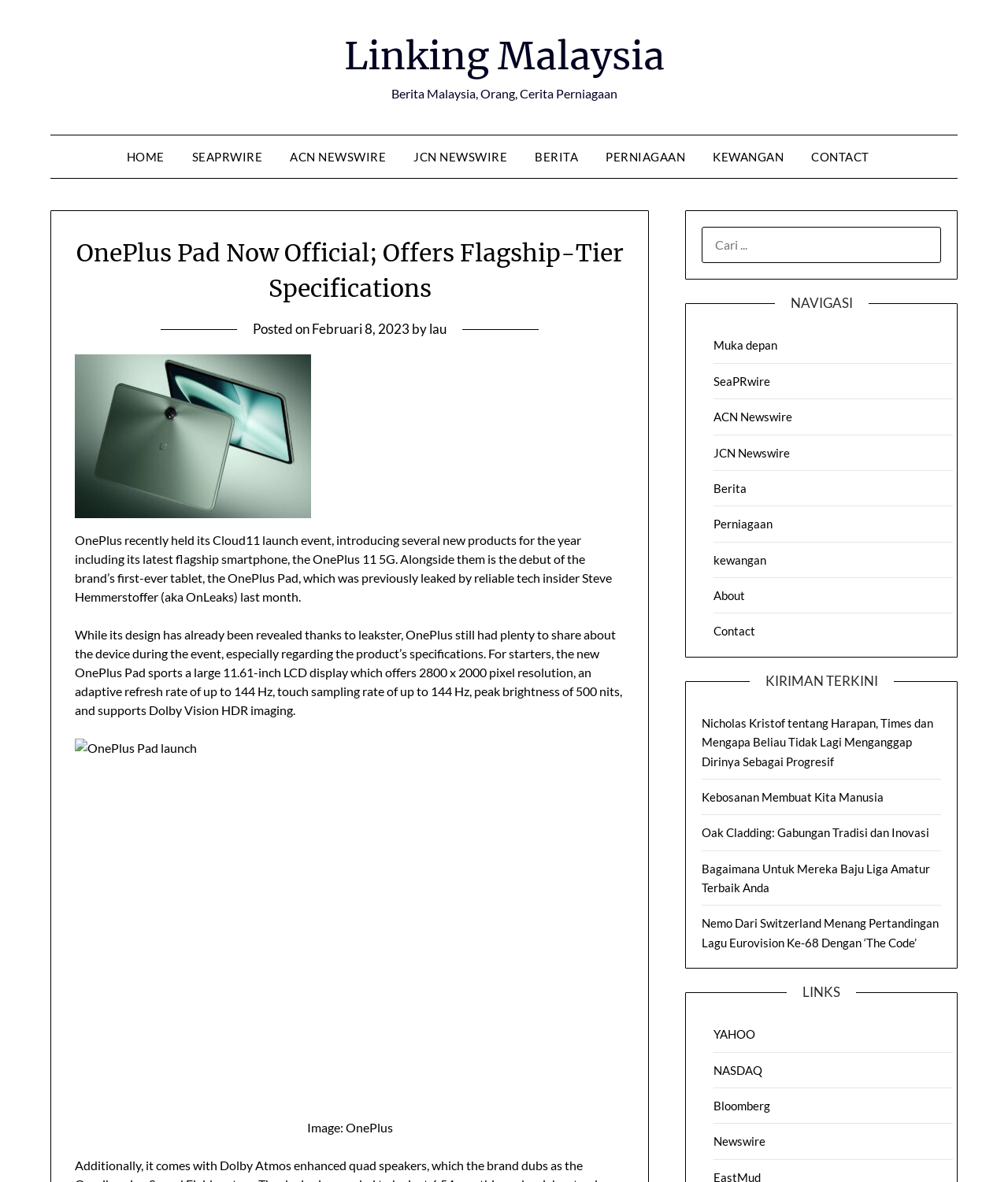What is the name of the newly launched tablet?
Offer a detailed and full explanation in response to the question.

The webpage is about the launch of a new tablet, and the name of the tablet is mentioned in the text as 'OnePlus Pad'.